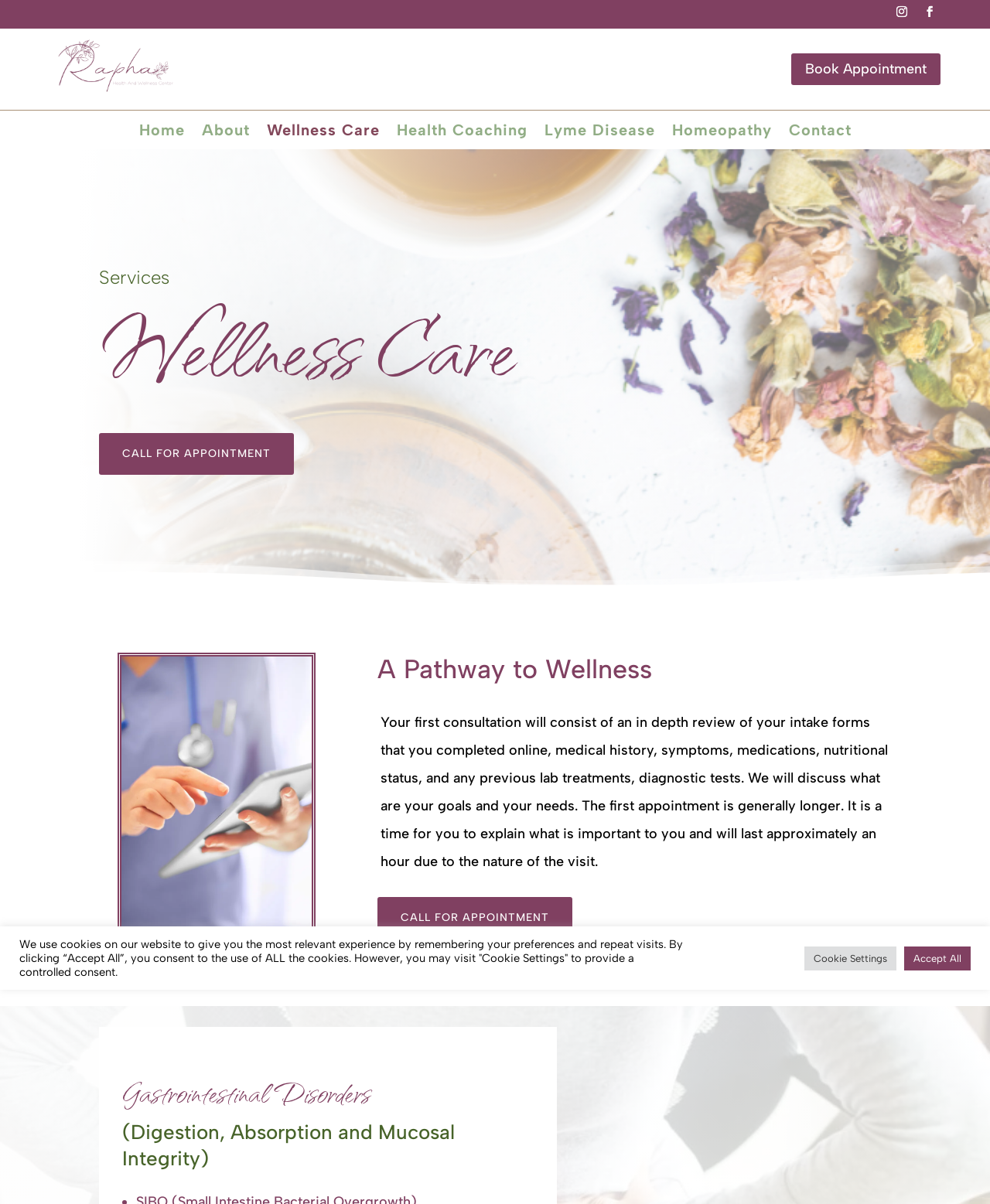Please mark the bounding box coordinates of the area that should be clicked to carry out the instruction: "Click the Wellness Care link".

[0.269, 0.103, 0.383, 0.117]